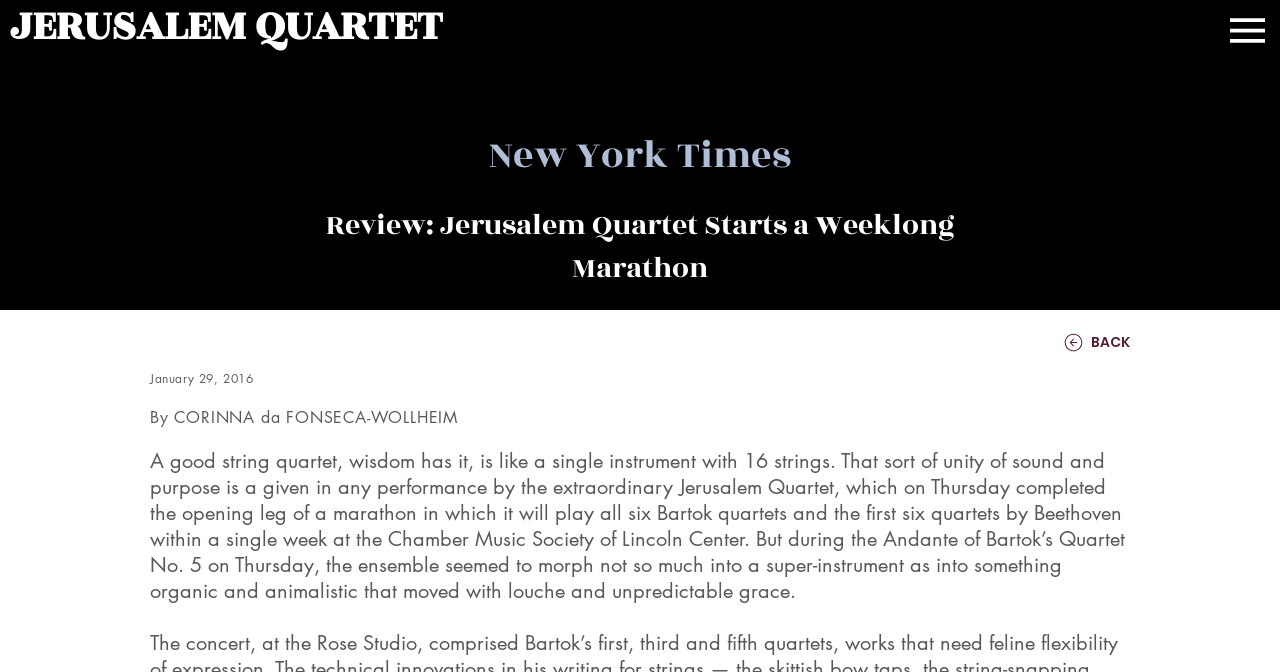Given the webpage screenshot, identify the bounding box of the UI element that matches this description: "BACK".

[0.789, 0.491, 0.883, 0.528]